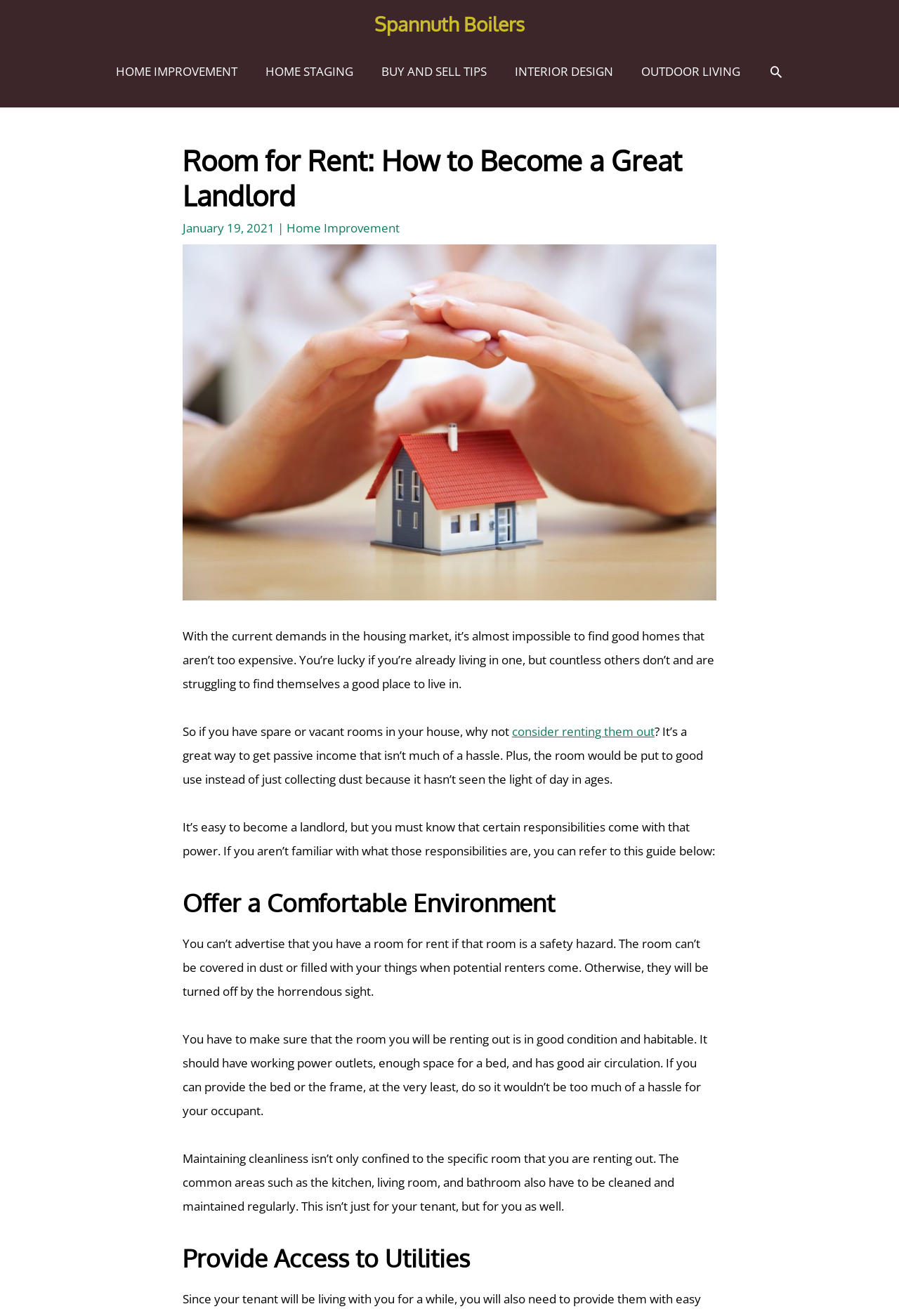Determine the coordinates of the bounding box for the clickable area needed to execute this instruction: "contact us".

None